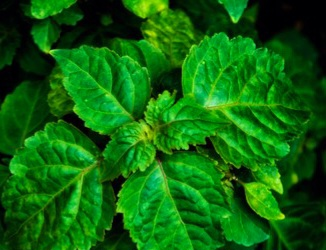What is patchouli used in?
Please provide an in-depth and detailed response to the question.

The caption states that patchouli is 'known for its fragrant oil used in perfumery and traditional practices', which indicates its uses.